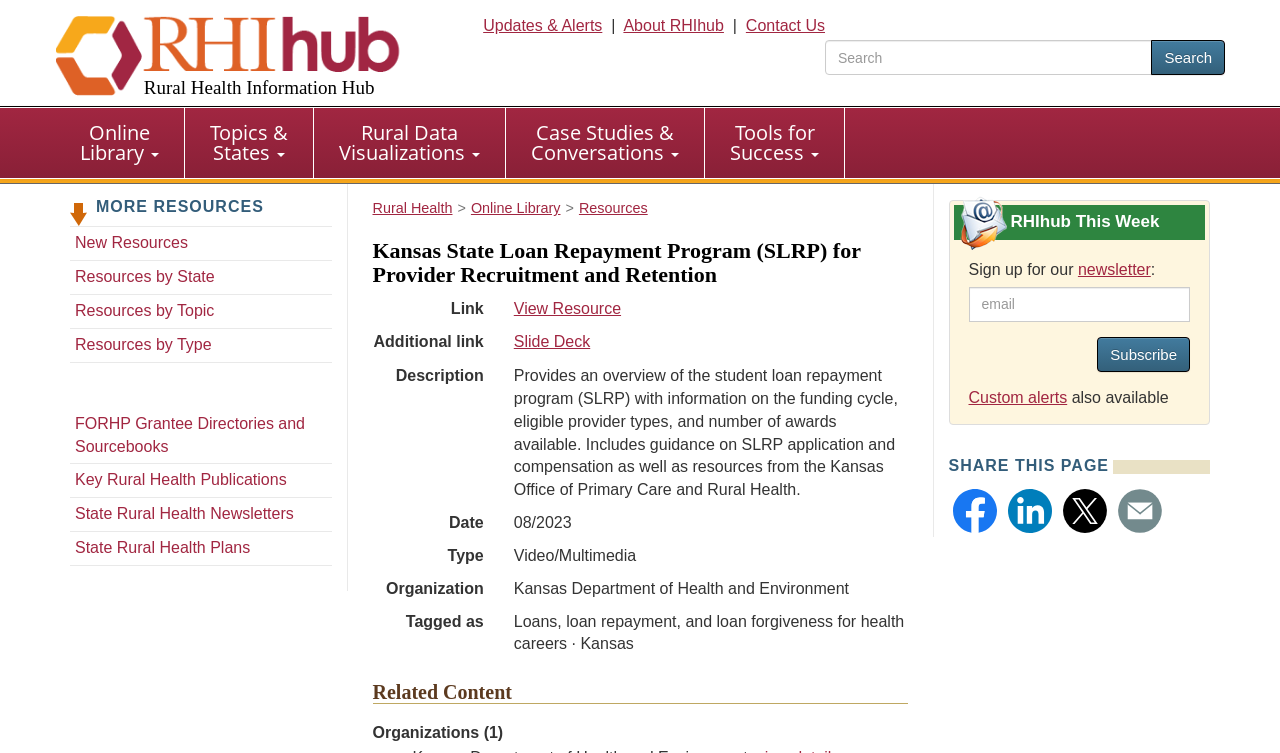Answer the question using only one word or a concise phrase: What type of resource is provided by the Kansas Department of Health and Environment?

Video/Multimedia